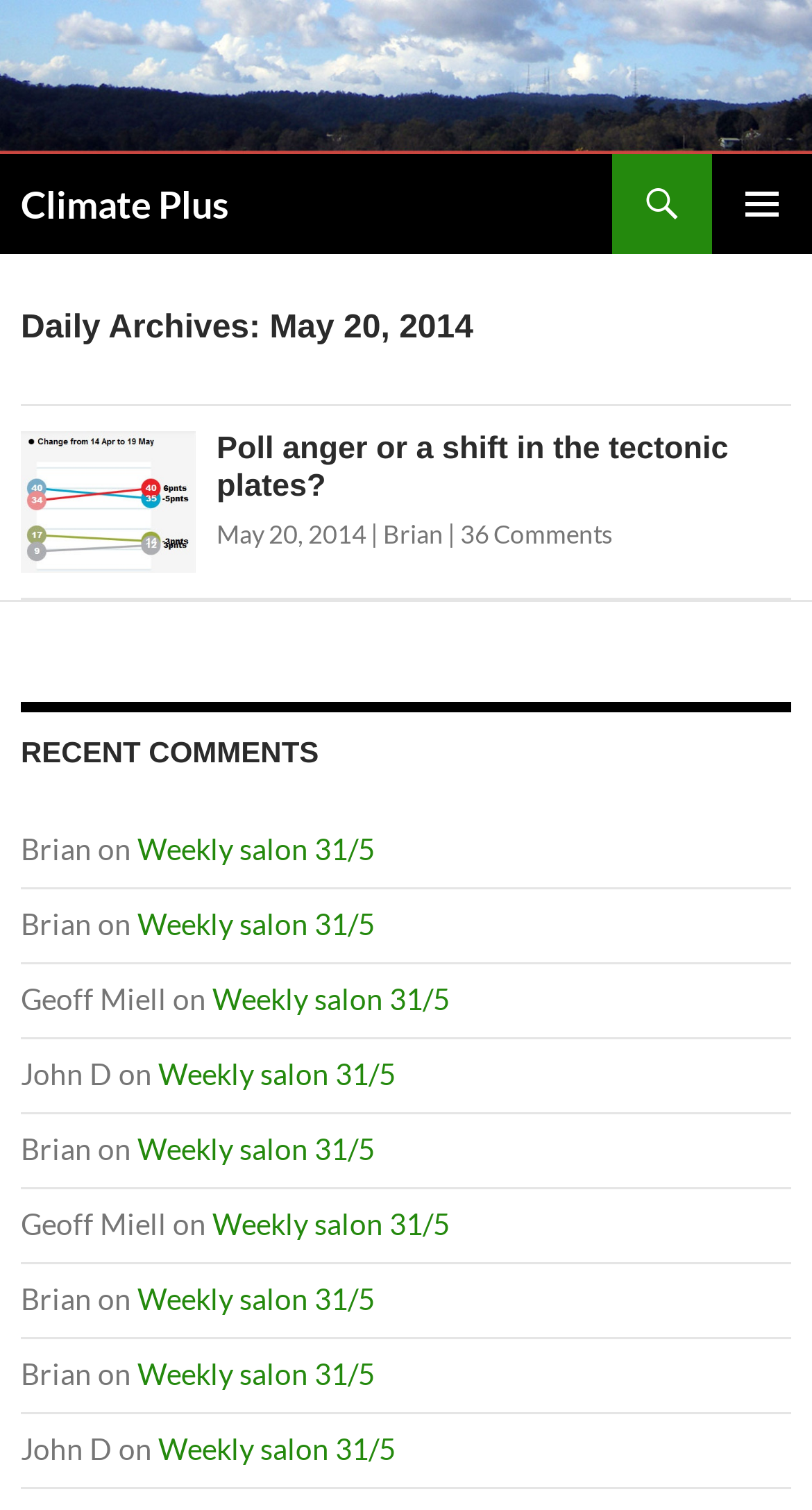What is the date of the daily archives?
With the help of the image, please provide a detailed response to the question.

I found the date of the daily archives by looking at the heading 'Daily Archives: May 20, 2014' which is a sub-element of the main element.